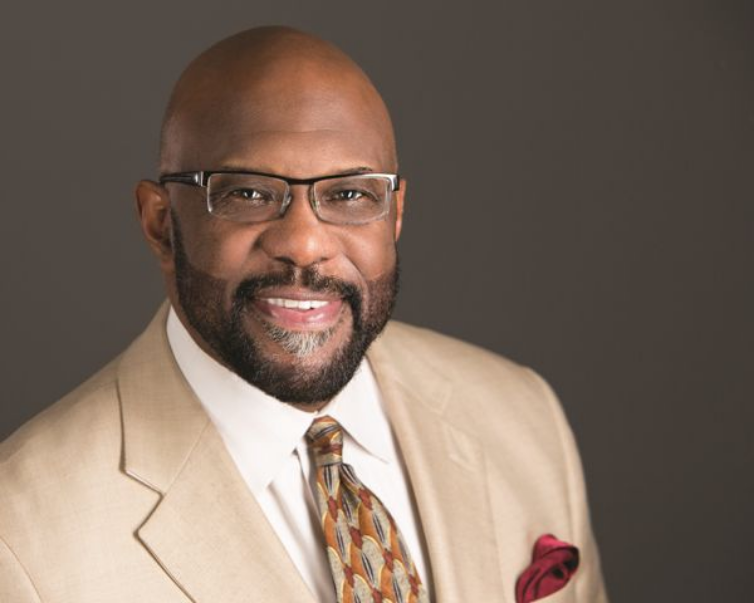What is the date of the event?
Based on the image, respond with a single word or phrase.

November 16, 2023